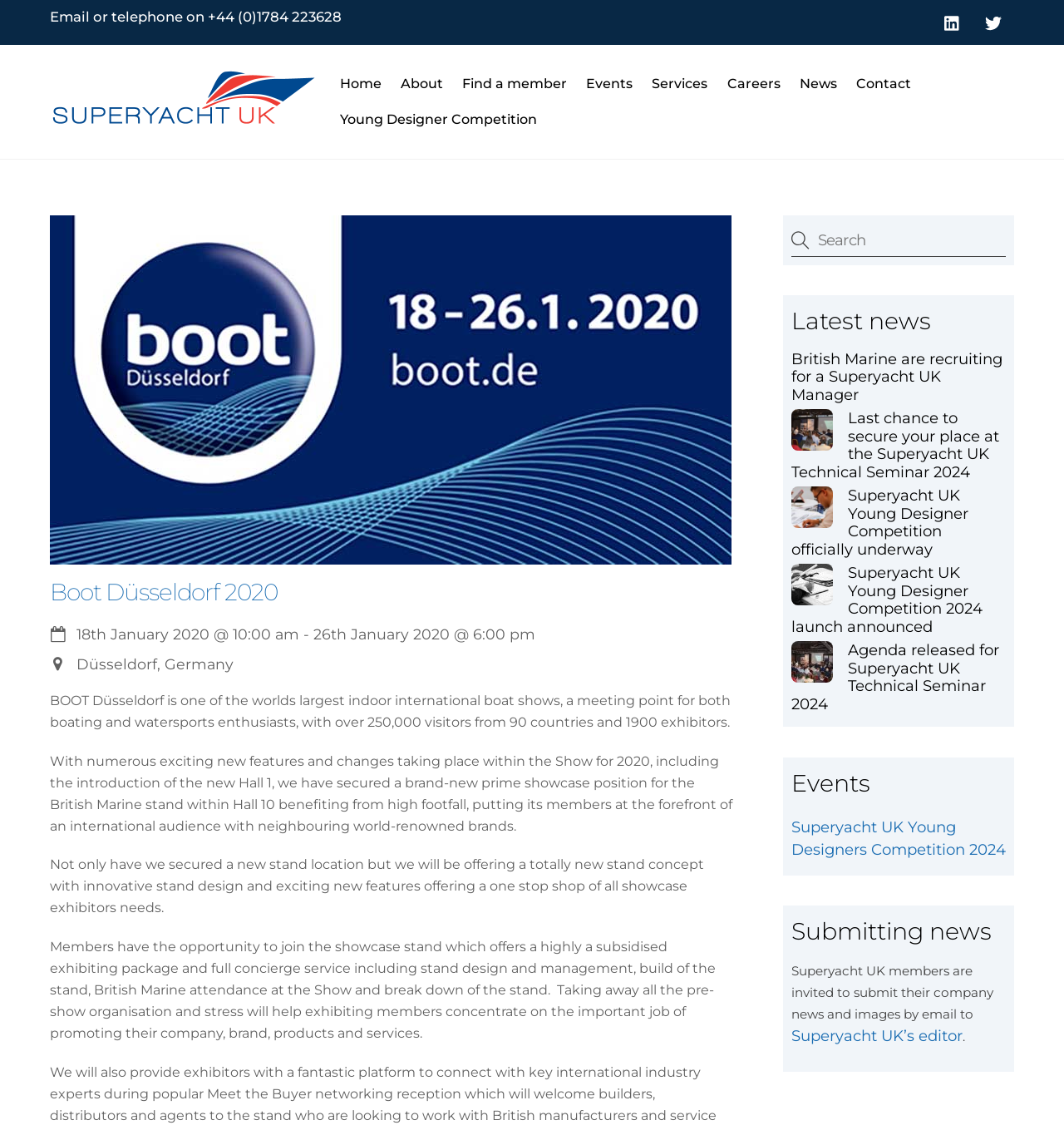Please mark the bounding box coordinates of the area that should be clicked to carry out the instruction: "Search for something".

[0.743, 0.198, 0.945, 0.227]